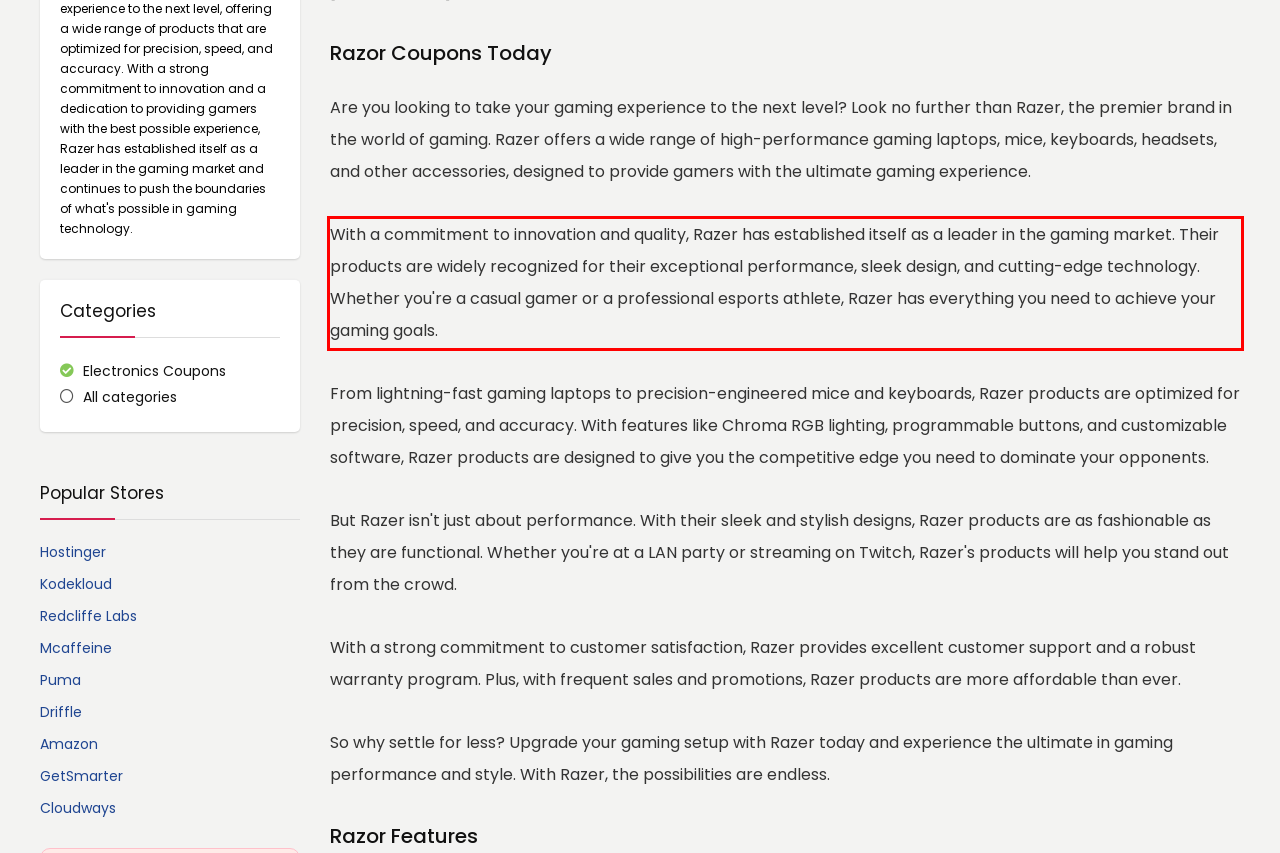From the given screenshot of a webpage, identify the red bounding box and extract the text content within it.

With a commitment to innovation and quality, Razer has established itself as a leader in the gaming market. Their products are widely recognized for their exceptional performance, sleek design, and cutting-edge technology. Whether you're a casual gamer or a professional esports athlete, Razer has everything you need to achieve your gaming goals.